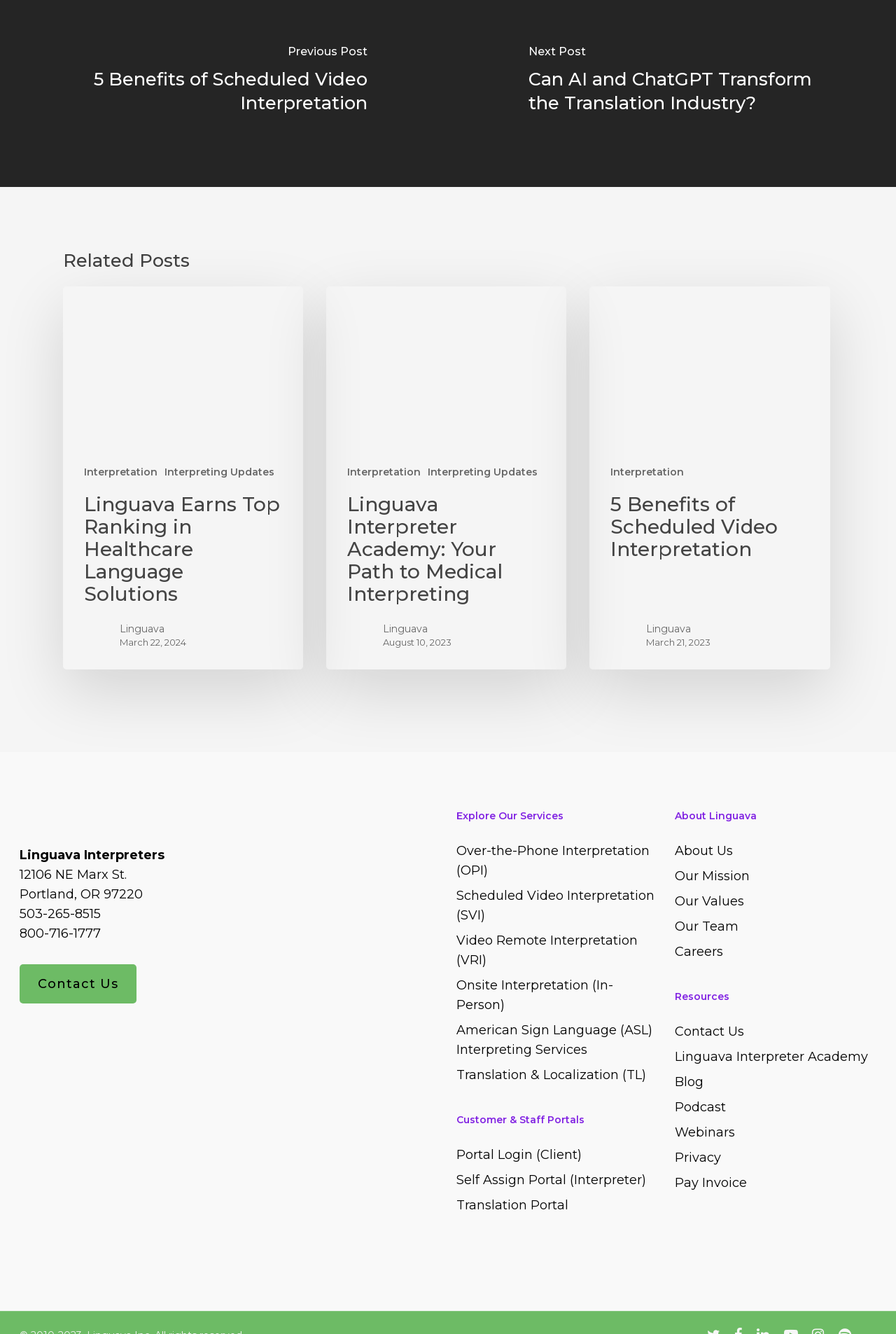Please identify the bounding box coordinates for the region that you need to click to follow this instruction: "Click on the 'Contact Us' link".

[0.022, 0.723, 0.152, 0.752]